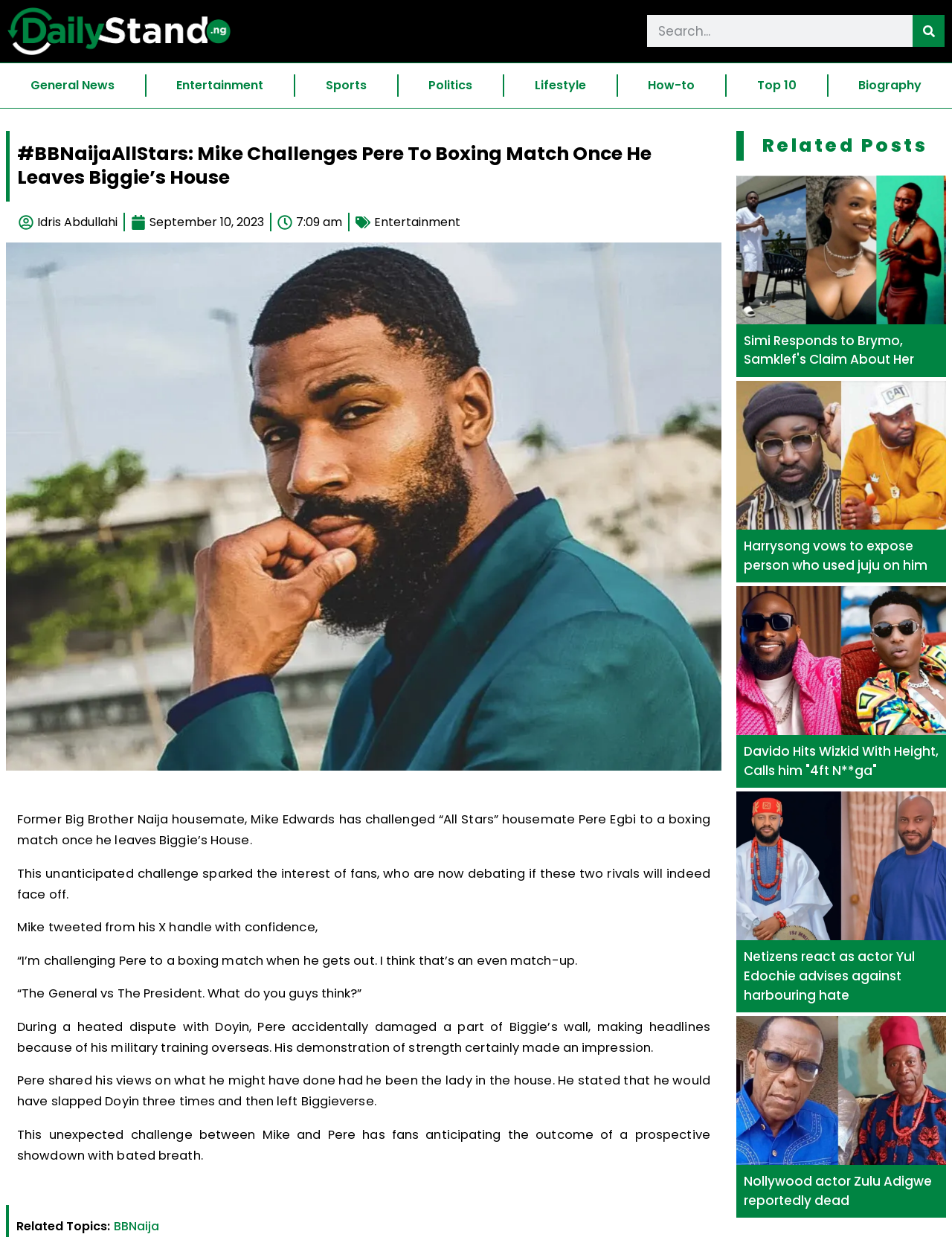Using the information in the image, could you please answer the following question in detail:
How many categories are listed at the top of the webpage?

At the top of the webpage, there are 7 categories listed, which are General News, Entertainment, Sports, Politics, Lifestyle, How-to, and Top 10.